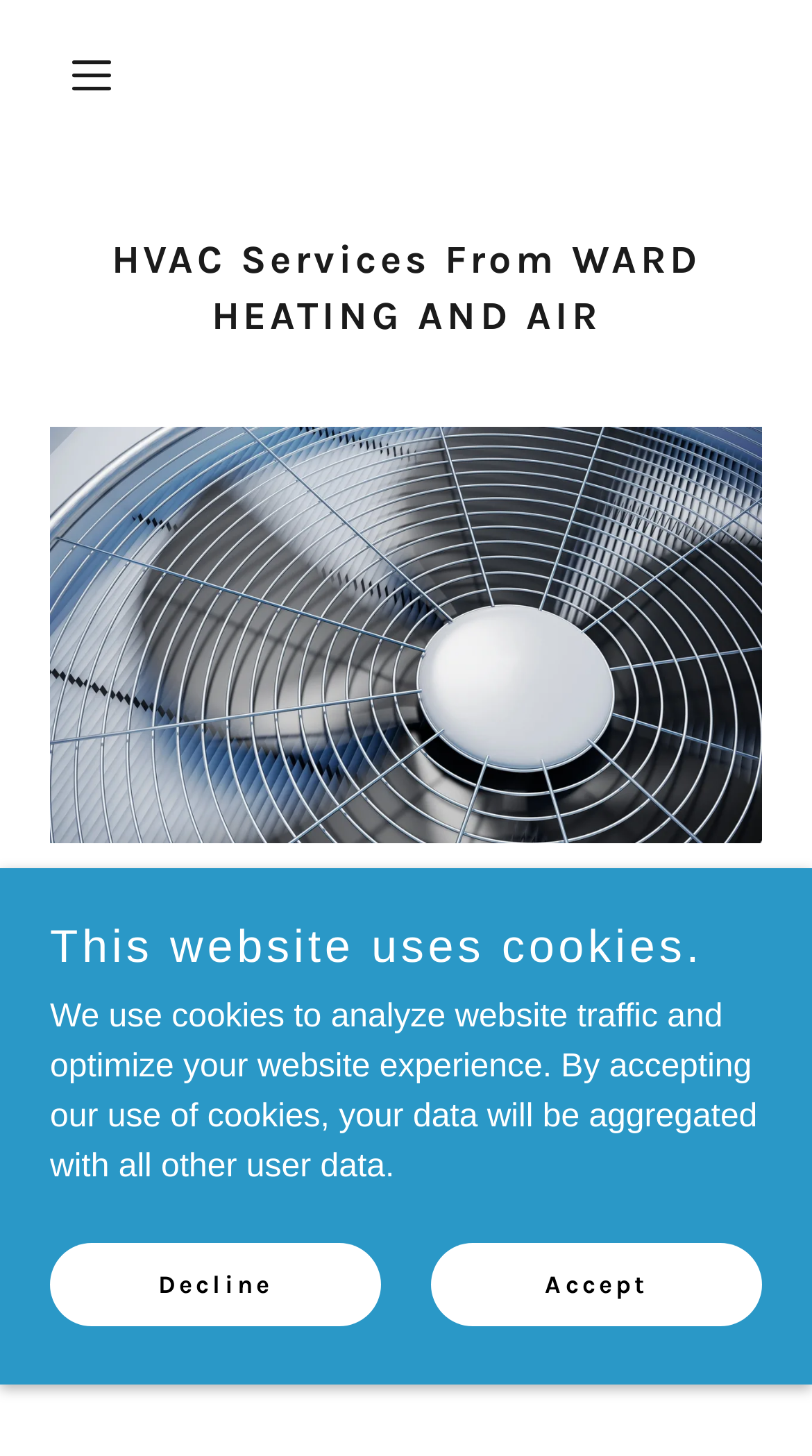Locate the bounding box of the UI element described in the following text: "Decline".

[0.062, 0.852, 0.469, 0.909]